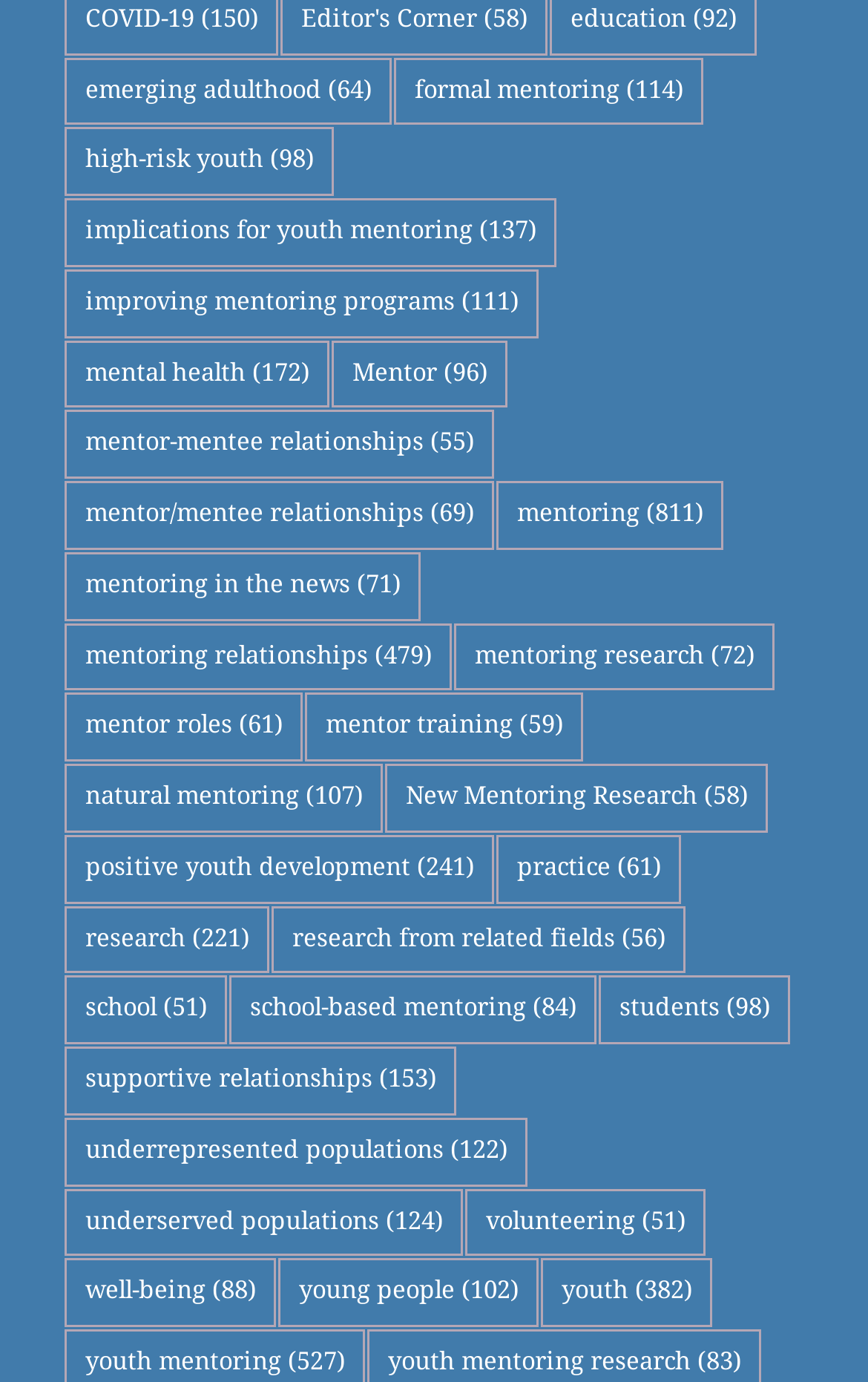Can you determine the bounding box coordinates of the area that needs to be clicked to fulfill the following instruction: "explore mentoring"?

[0.572, 0.348, 0.834, 0.398]